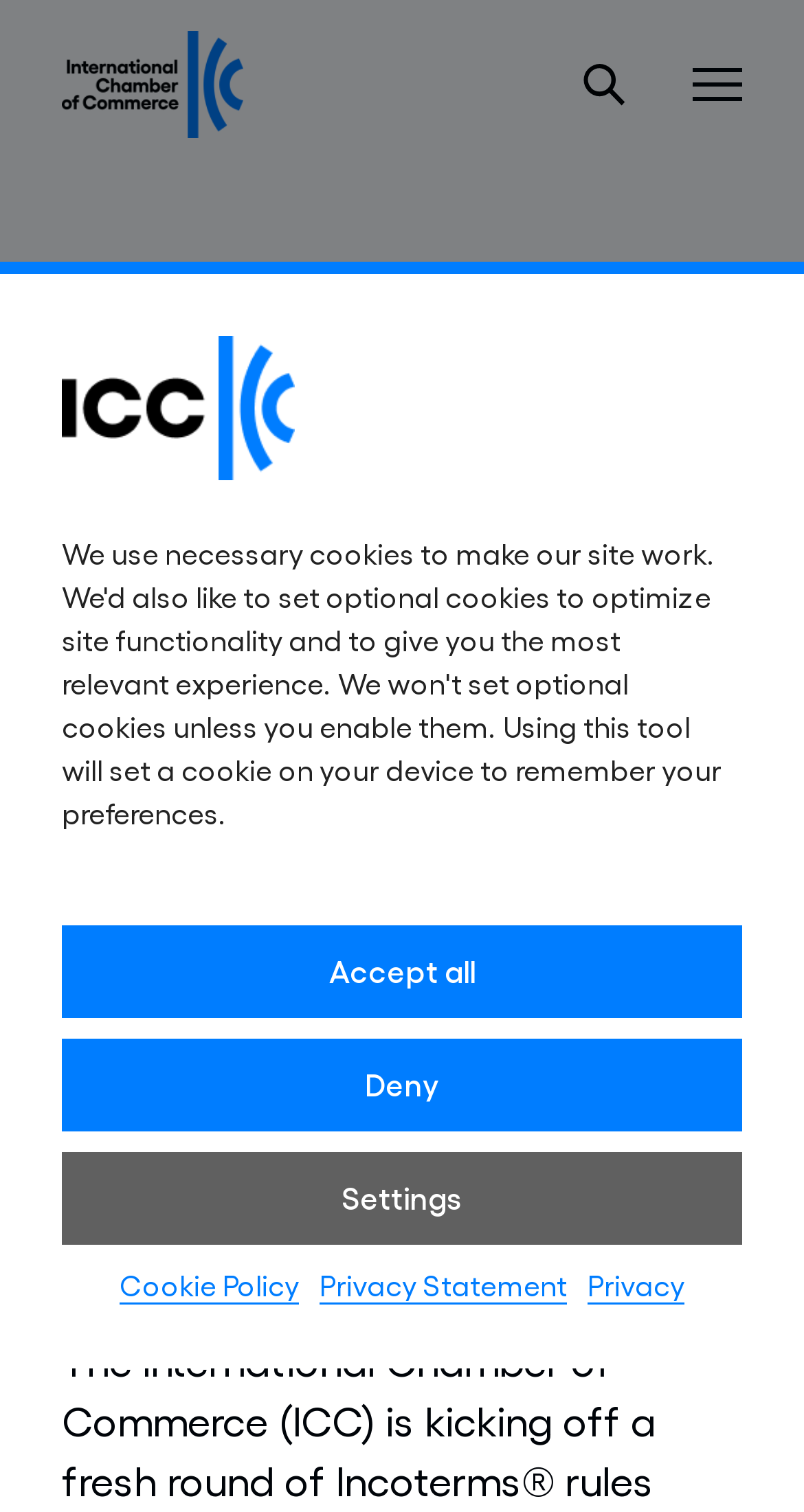Please identify the bounding box coordinates of the area I need to click to accomplish the following instruction: "open the menu".

[0.841, 0.029, 0.944, 0.083]